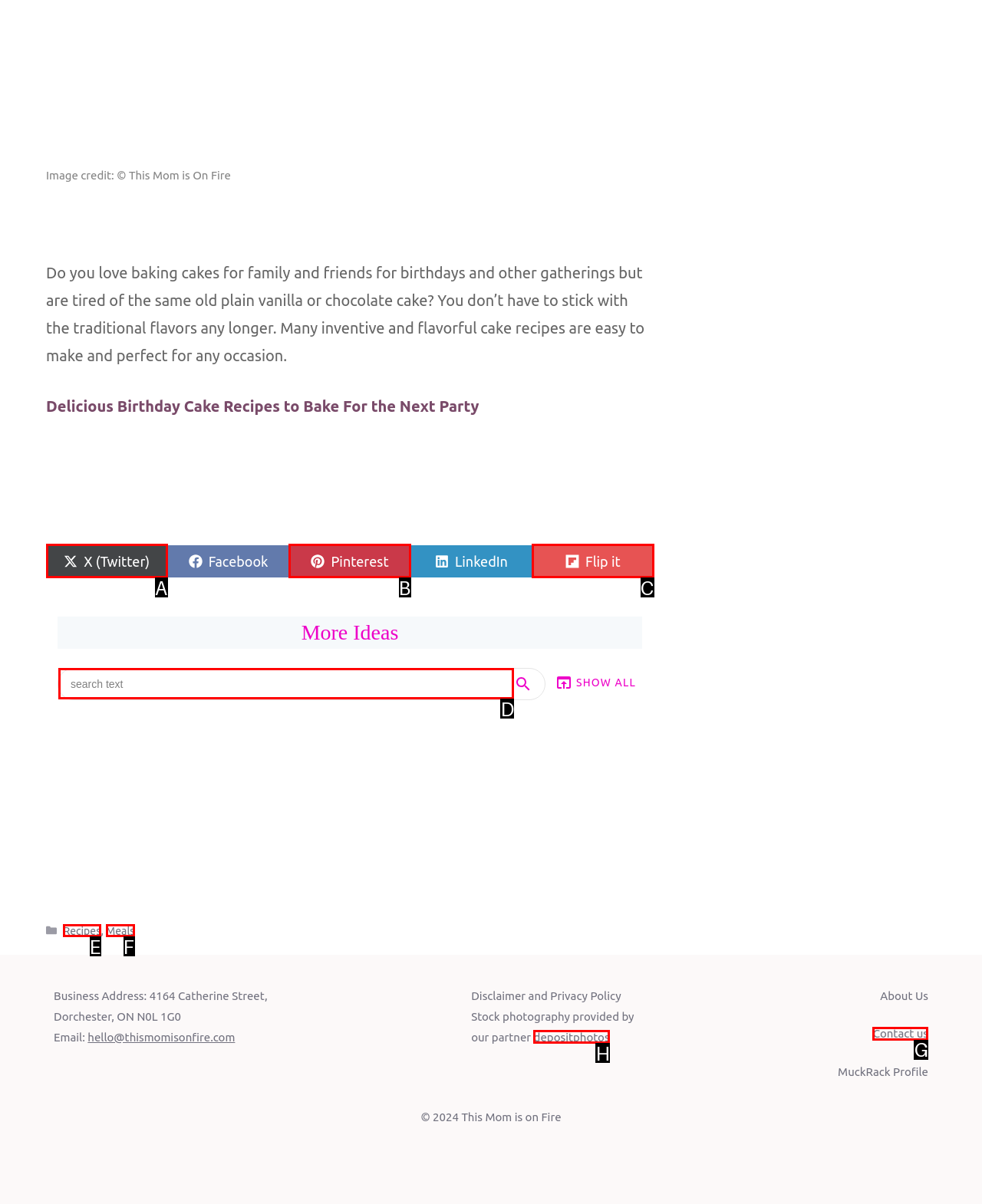Select the HTML element that needs to be clicked to carry out the task: Contact us
Provide the letter of the correct option.

G